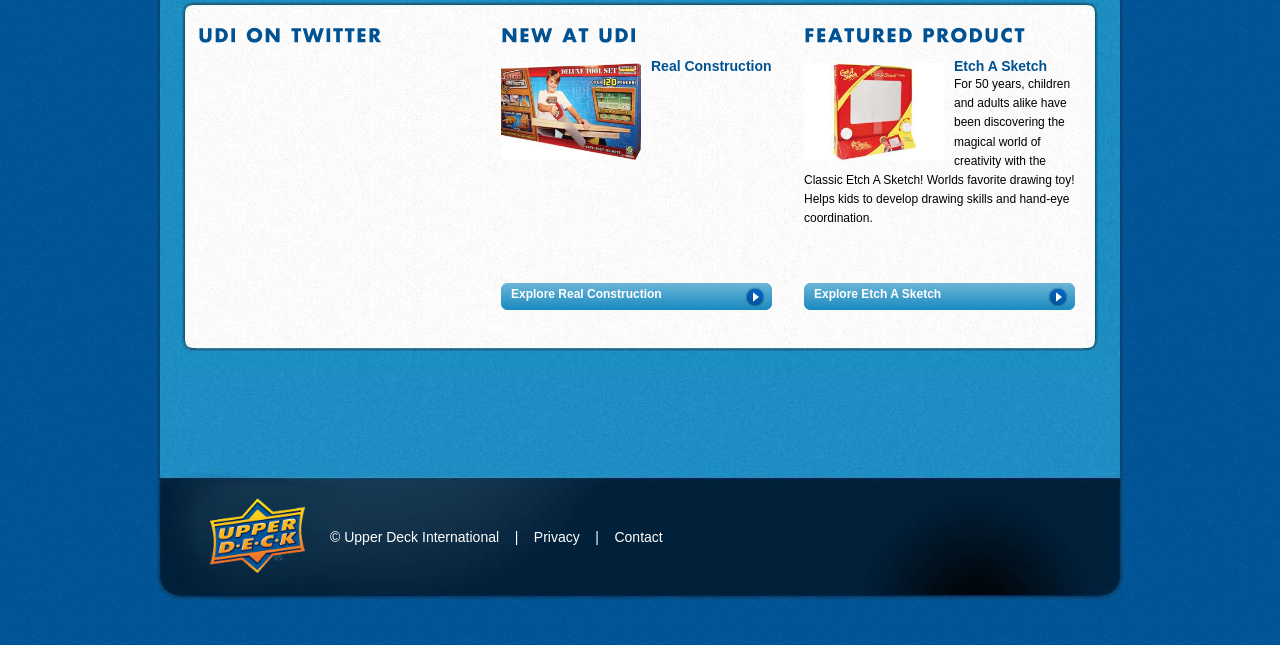Determine the bounding box for the UI element that matches this description: "Explore Real Construction".

[0.391, 0.439, 0.603, 0.488]